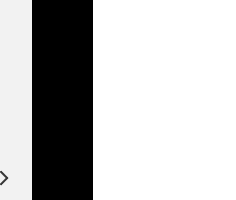Offer a detailed explanation of the image.

The image features a navigational element commonly used in web interfaces, specifically a right arrow icon. This icon generally indicates the option to advance to the next post or content item. It is designed in a minimalist style, typical of modern web design, ensuring clarity and ease of use for visitors. This element is typically included within content sections, allowing users to seamlessly browse through a series of posts or images, enhancing the overall user experience by providing intuitive navigation options.